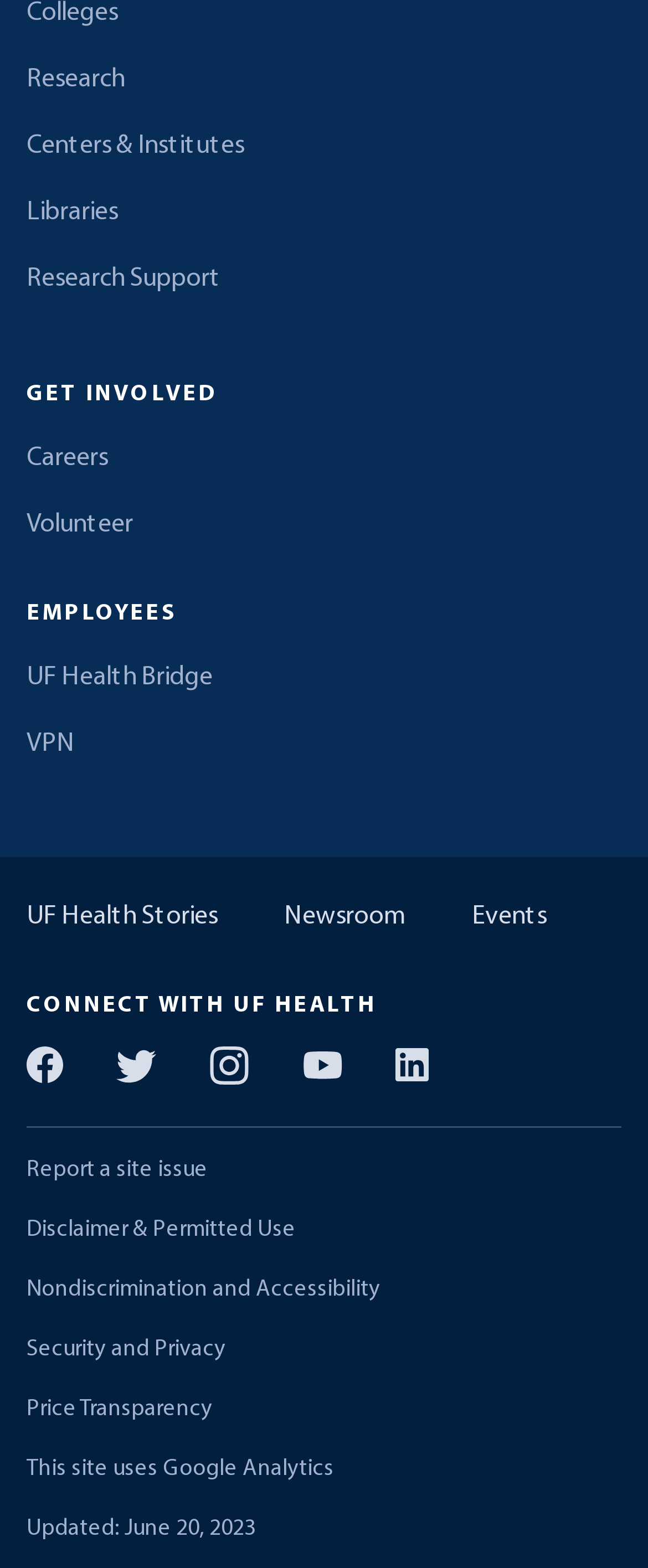Determine the bounding box coordinates of the element's region needed to click to follow the instruction: "Follow UF Health on Facebook". Provide these coordinates as four float numbers between 0 and 1, formatted as [left, top, right, bottom].

[0.021, 0.655, 0.118, 0.708]